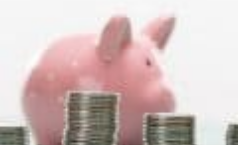Review the image closely and give a comprehensive answer to the question: What is the theme of the image?

The image features a cheerful pink piggy bank and a neat stack of coins, which together create a visual metaphor highlighting the theme of saving and investing, particularly relevant in discussions surrounding penny stocks.